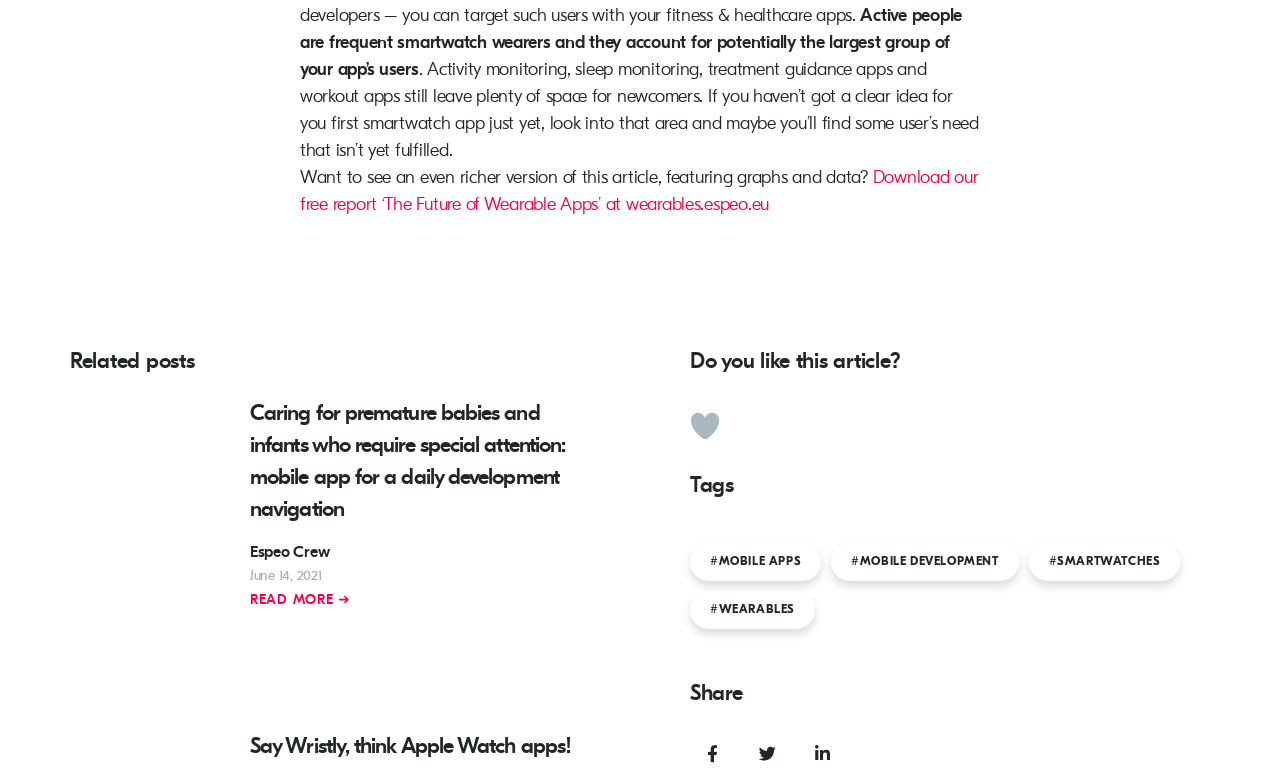Find the bounding box coordinates of the area to click in order to follow the instruction: "Read the article ‘Say Wristly, think Apple Watch apps!’".

[0.195, 0.85, 0.446, 0.879]